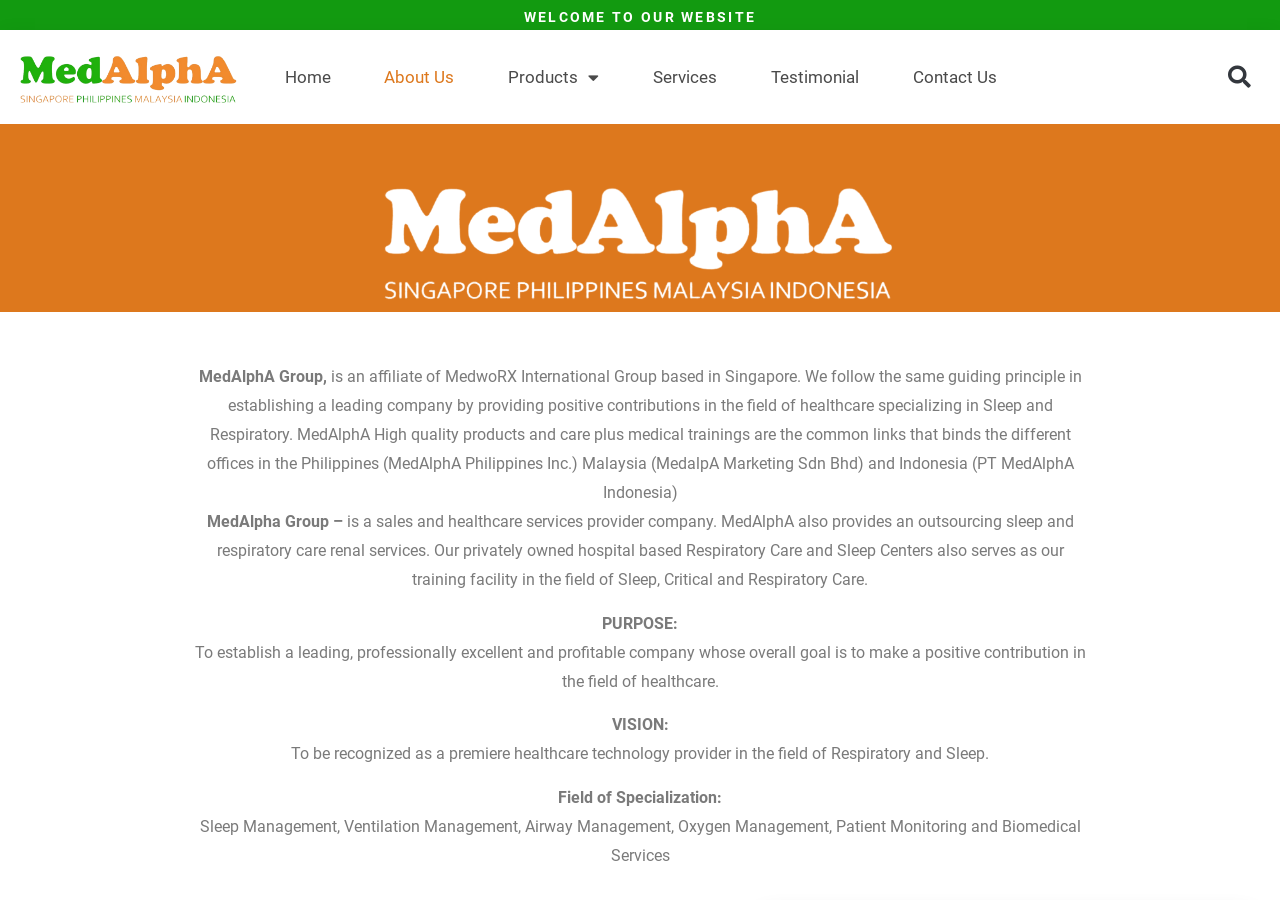Respond to the question below with a single word or phrase:
What is MedAlphA's field of specialization?

Sleep Management, Ventilation Management, etc.